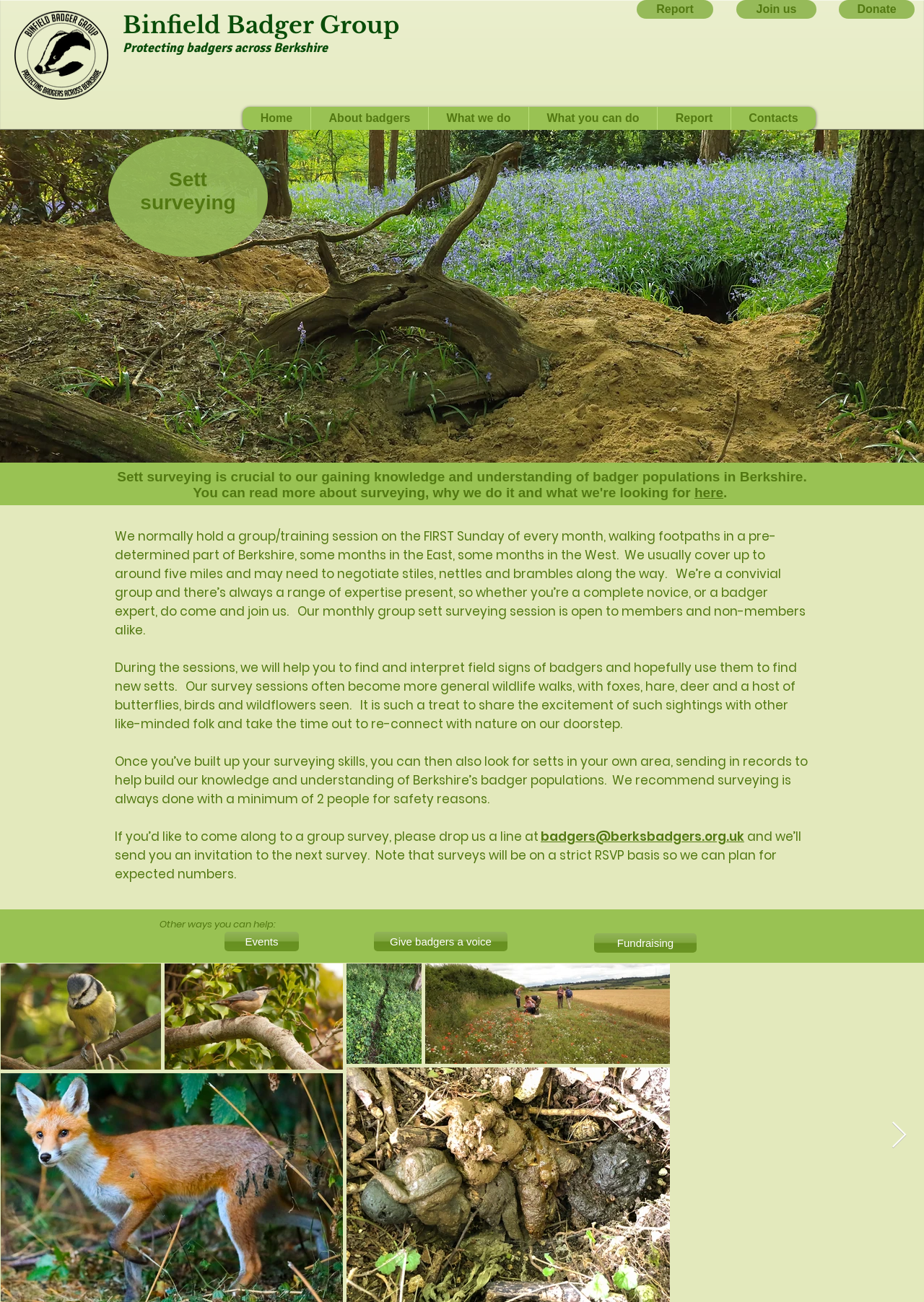Reply to the question with a single word or phrase:
How often do they hold sett surveying sessions?

First Sunday of every month